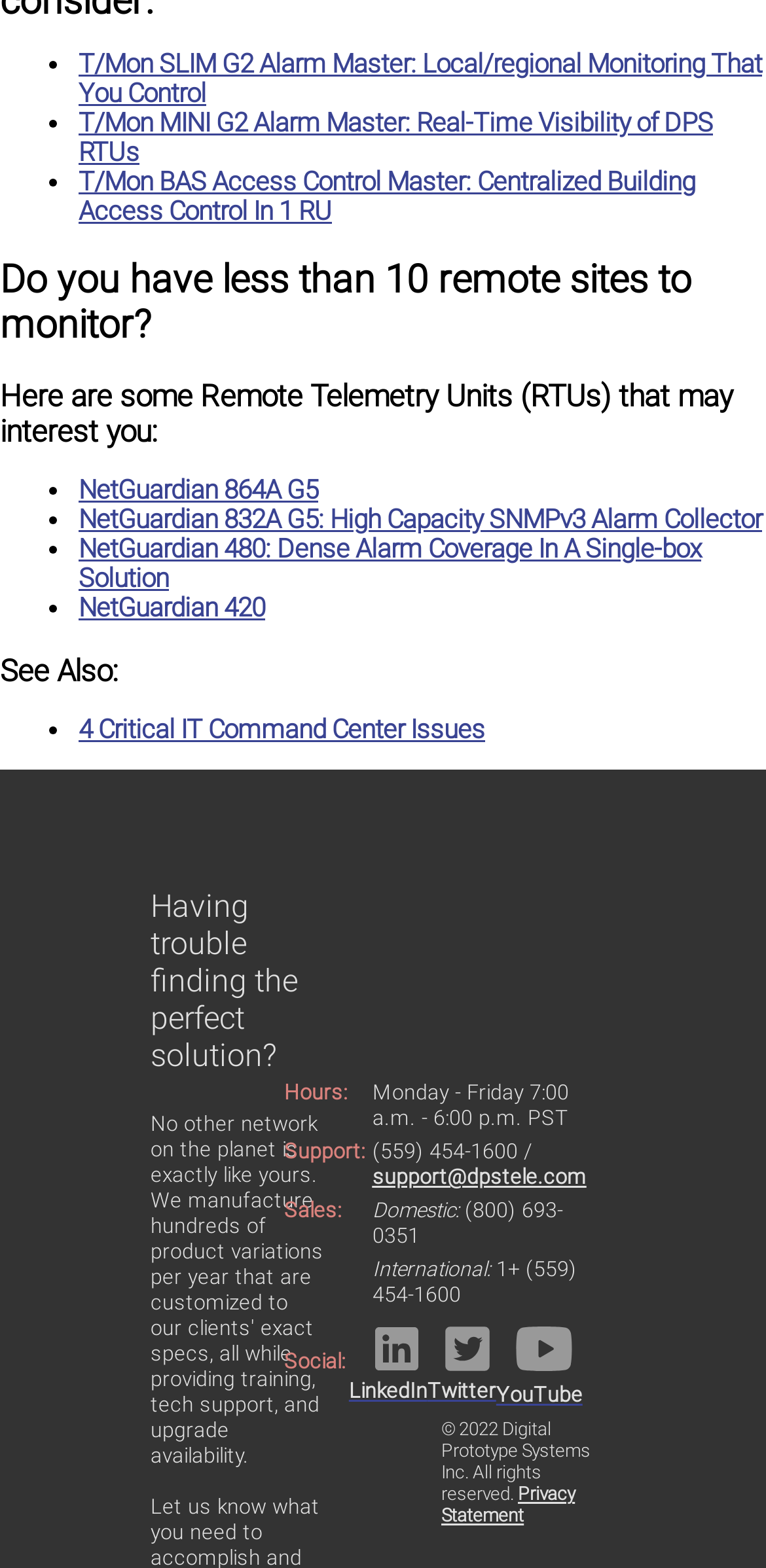Can you find the bounding box coordinates for the element that needs to be clicked to execute this instruction: "Click on T/Mon SLIM G2 Alarm Master: Local/regional Monitoring That You Control"? The coordinates should be given as four float numbers between 0 and 1, i.e., [left, top, right, bottom].

[0.103, 0.031, 0.995, 0.069]